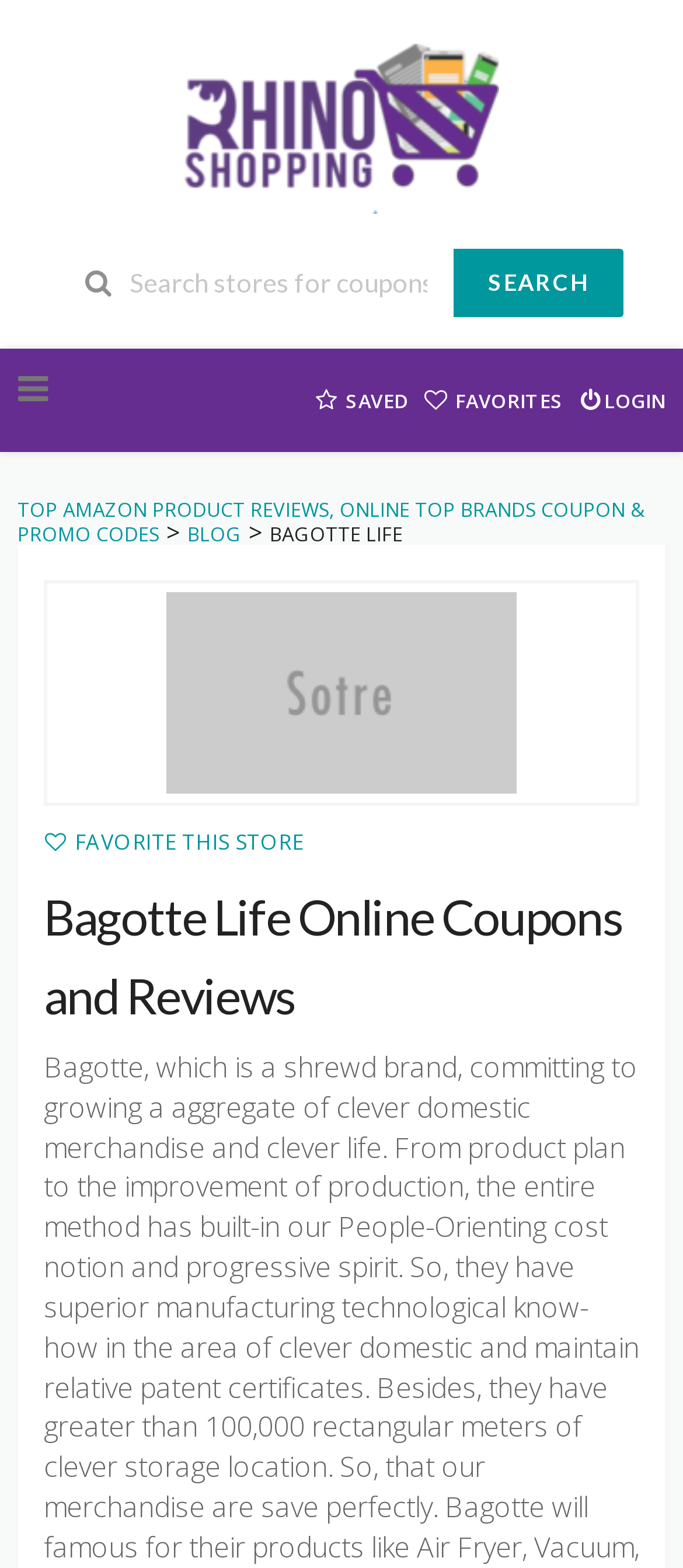Locate the bounding box coordinates of the clickable area needed to fulfill the instruction: "Visit Top Amazon Product Reviews".

[0.269, 0.07, 0.731, 0.091]